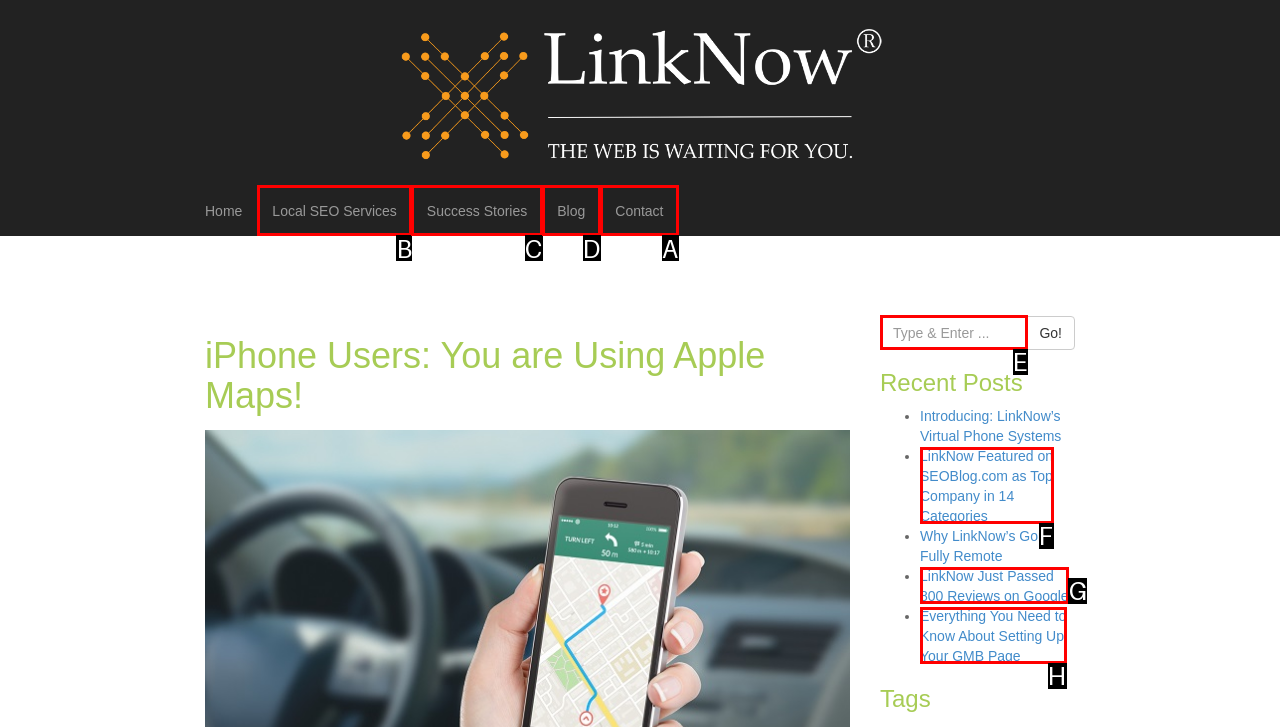Identify the correct option to click in order to complete this task: Go to the 'Contact' page
Answer with the letter of the chosen option directly.

A